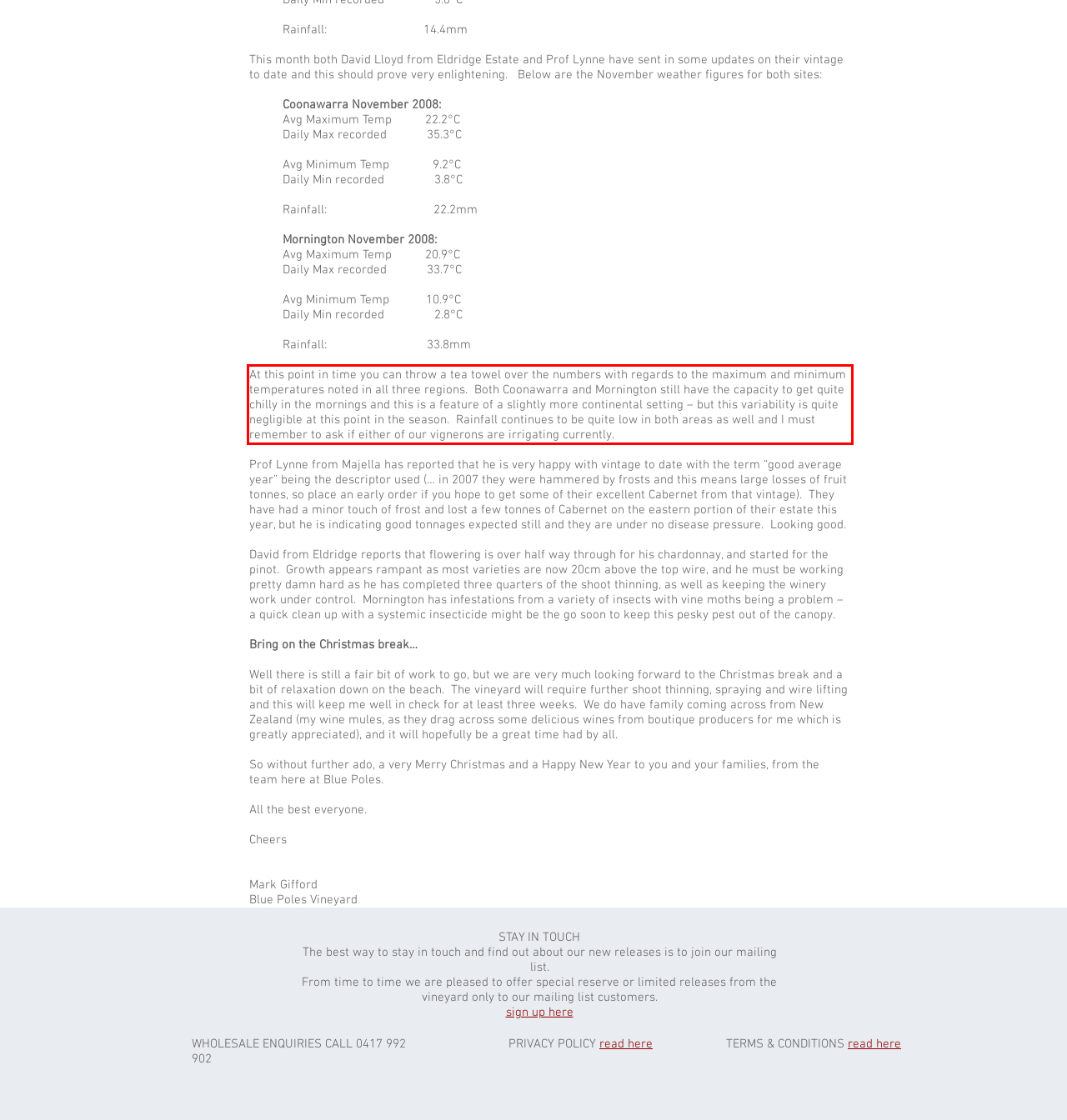Please analyze the screenshot of a webpage and extract the text content within the red bounding box using OCR.

At this point in time you can throw a tea towel over the numbers with regards to the maximum and minimum temperatures noted in all three regions. Both Coonawarra and Mornington still have the capacity to get quite chilly in the mornings and this is a feature of a slightly more continental setting – but this variability is quite negligible at this point in the season. Rainfall continues to be quite low in both areas as well and I must remember to ask if either of our vignerons are irrigating currently.